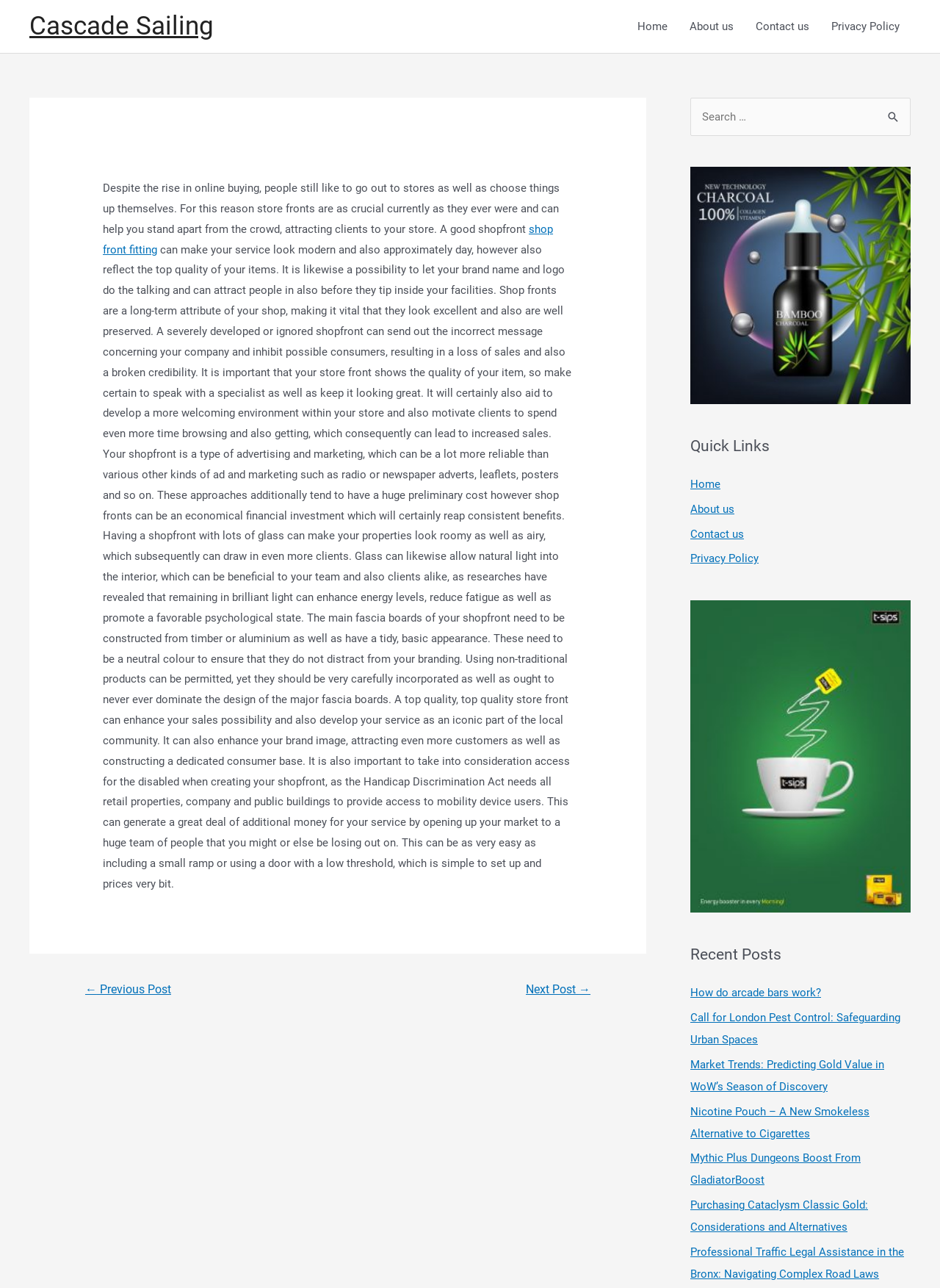What is the purpose of a shopfront?
Based on the image, answer the question with as much detail as possible.

The webpage suggests that a shopfront is a form of advertising that can promote the business and create a welcoming environment within the store. It can also enhance the brand image and attract more customers, ultimately leading to increased sales.